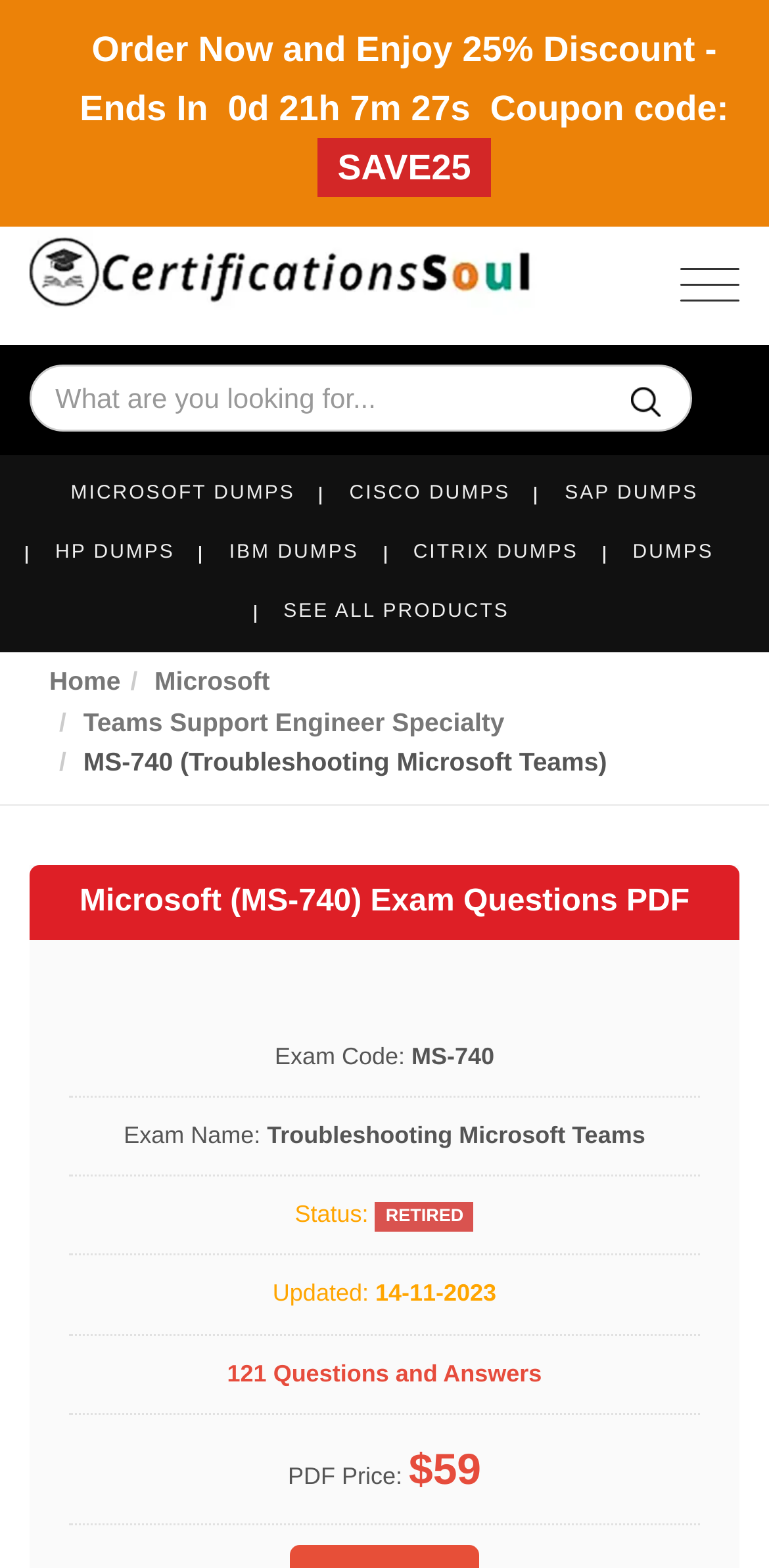Please analyze the image and give a detailed answer to the question:
What is the discount code for the exam questions?

The discount code is mentioned on the webpage as 'SAVE25' with a 25% discount offer.